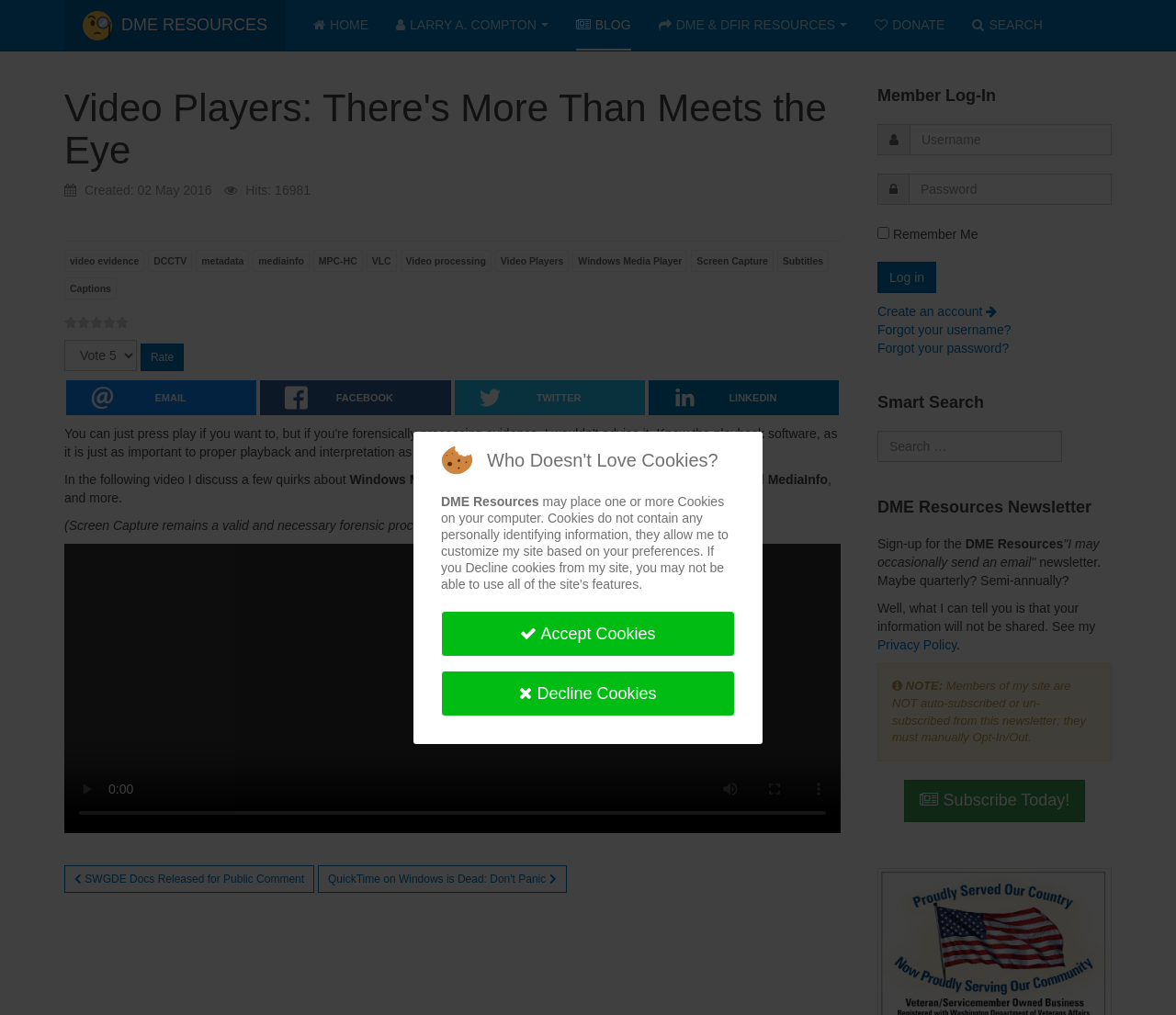What is the topic of the video discussed on this webpage? Using the information from the screenshot, answer with a single word or phrase.

Video Players